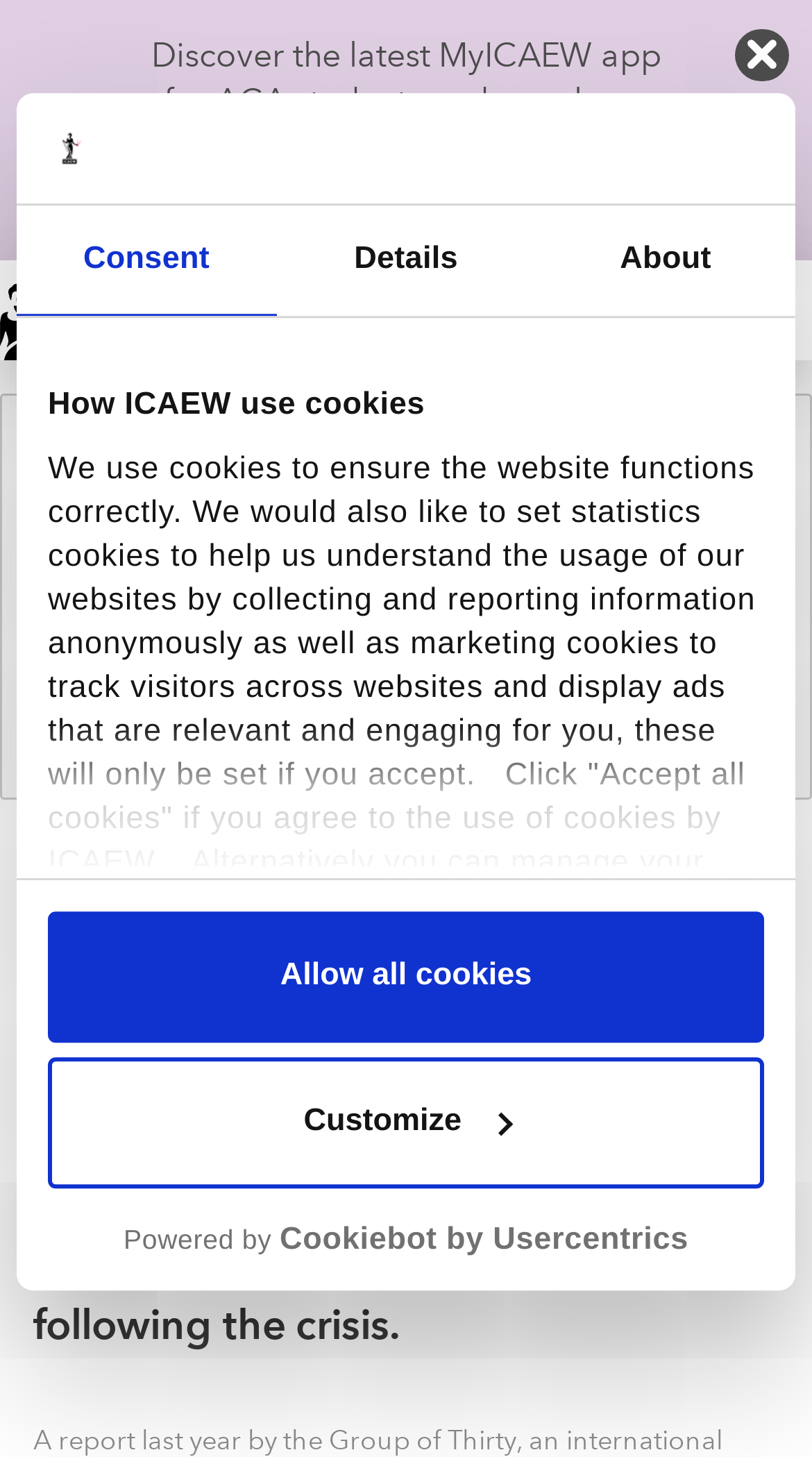Provide a one-word or short-phrase response to the question:
What is the purpose of the cookies?

To ensure website functions correctly